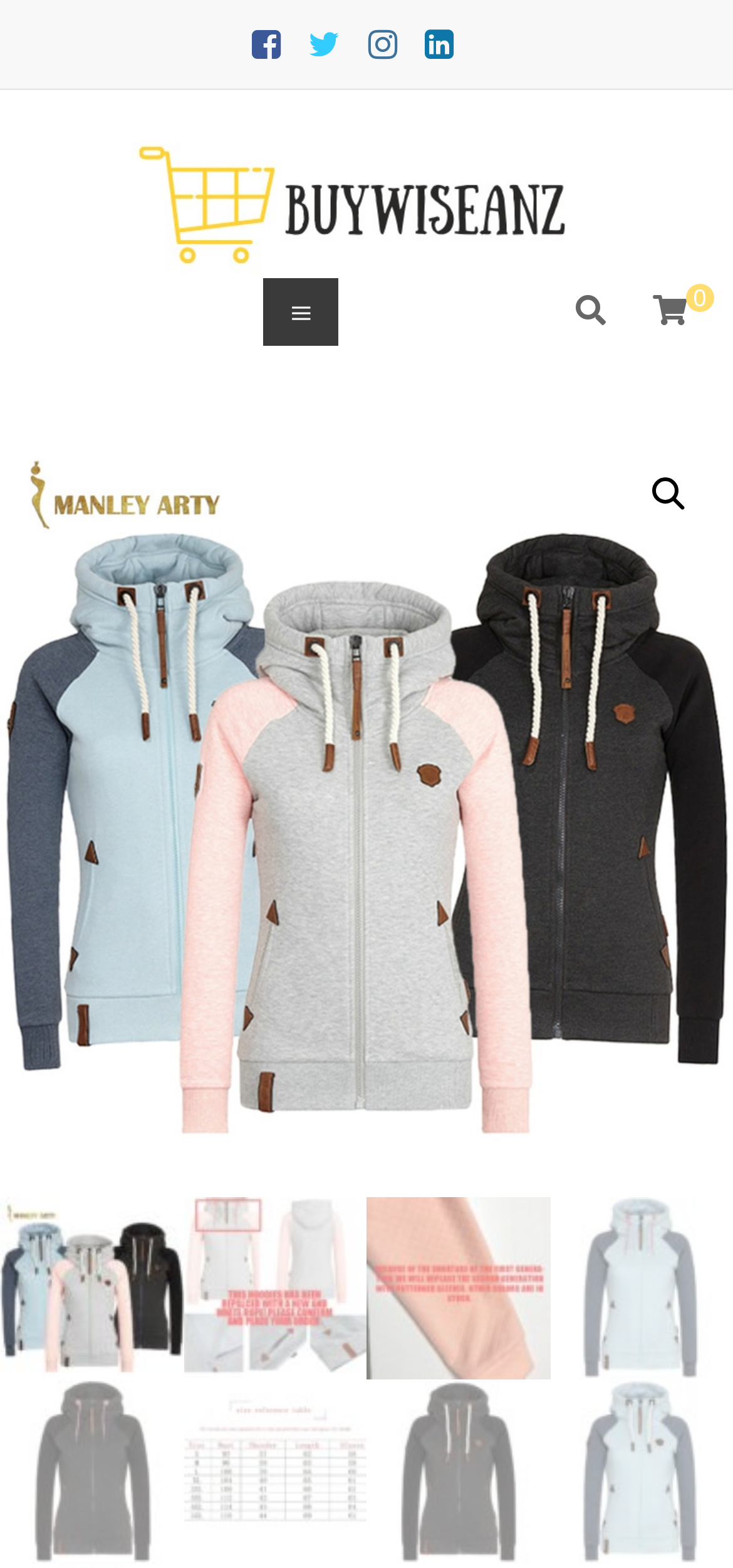Given the webpage screenshot and the description, determine the bounding box coordinates (top-left x, top-left y, bottom-right x, bottom-right y) that define the location of the UI element matching this description: alt="🔍"

[0.867, 0.294, 0.959, 0.337]